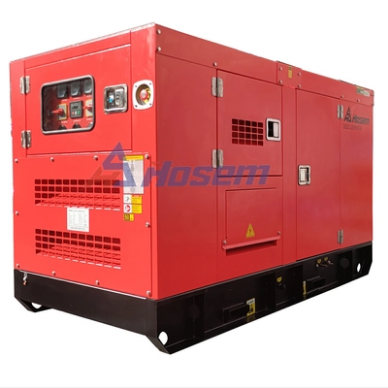Please give a short response to the question using one word or a phrase:
What is the capacity of the fuel tank?

120 liters